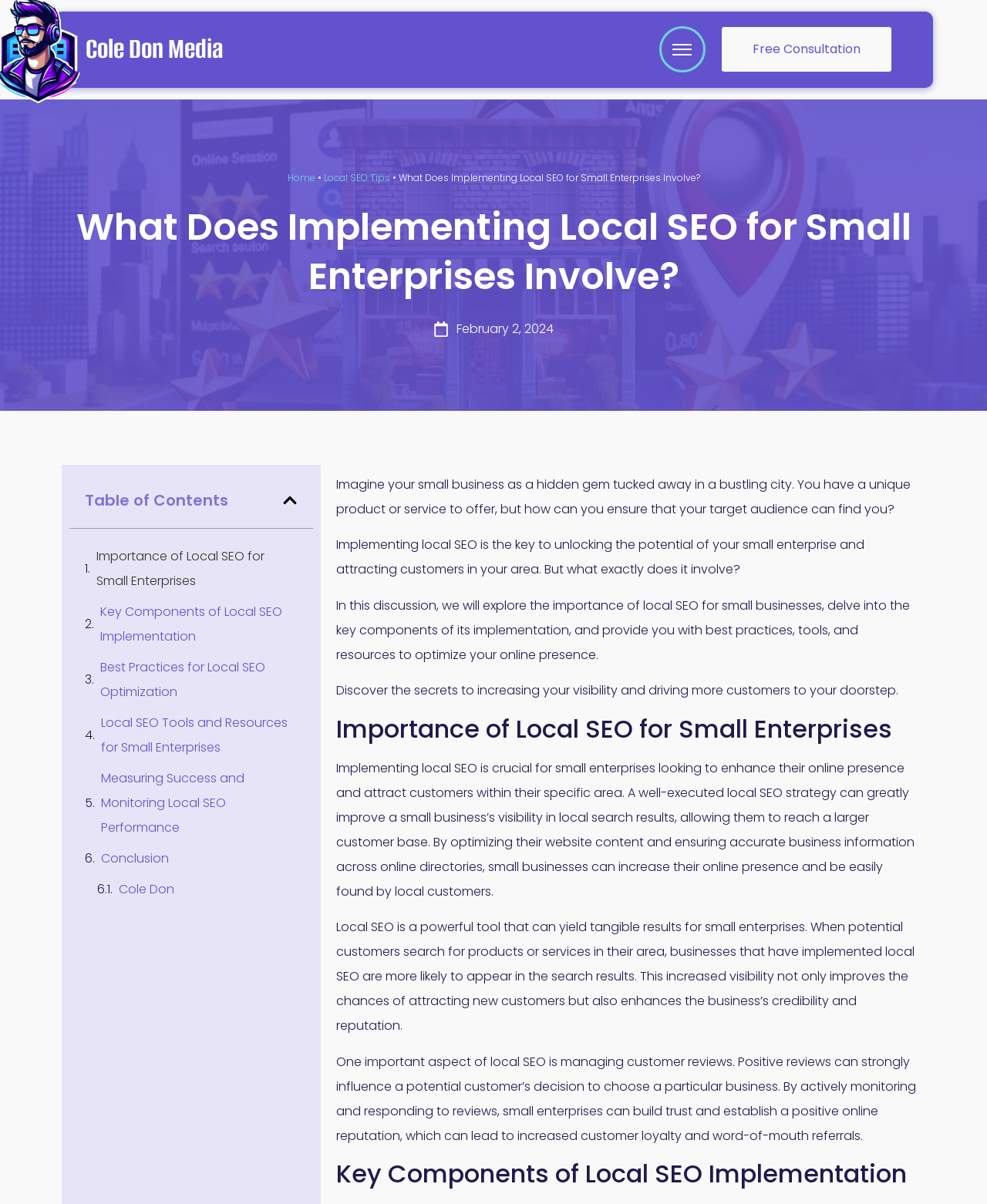How many links are in the table of contents?
Refer to the image and give a detailed answer to the query.

I examined the table of contents section, which is represented by the element with the text 'Table of Contents'. Within this section, I counted the number of link elements, which are 6 in total.